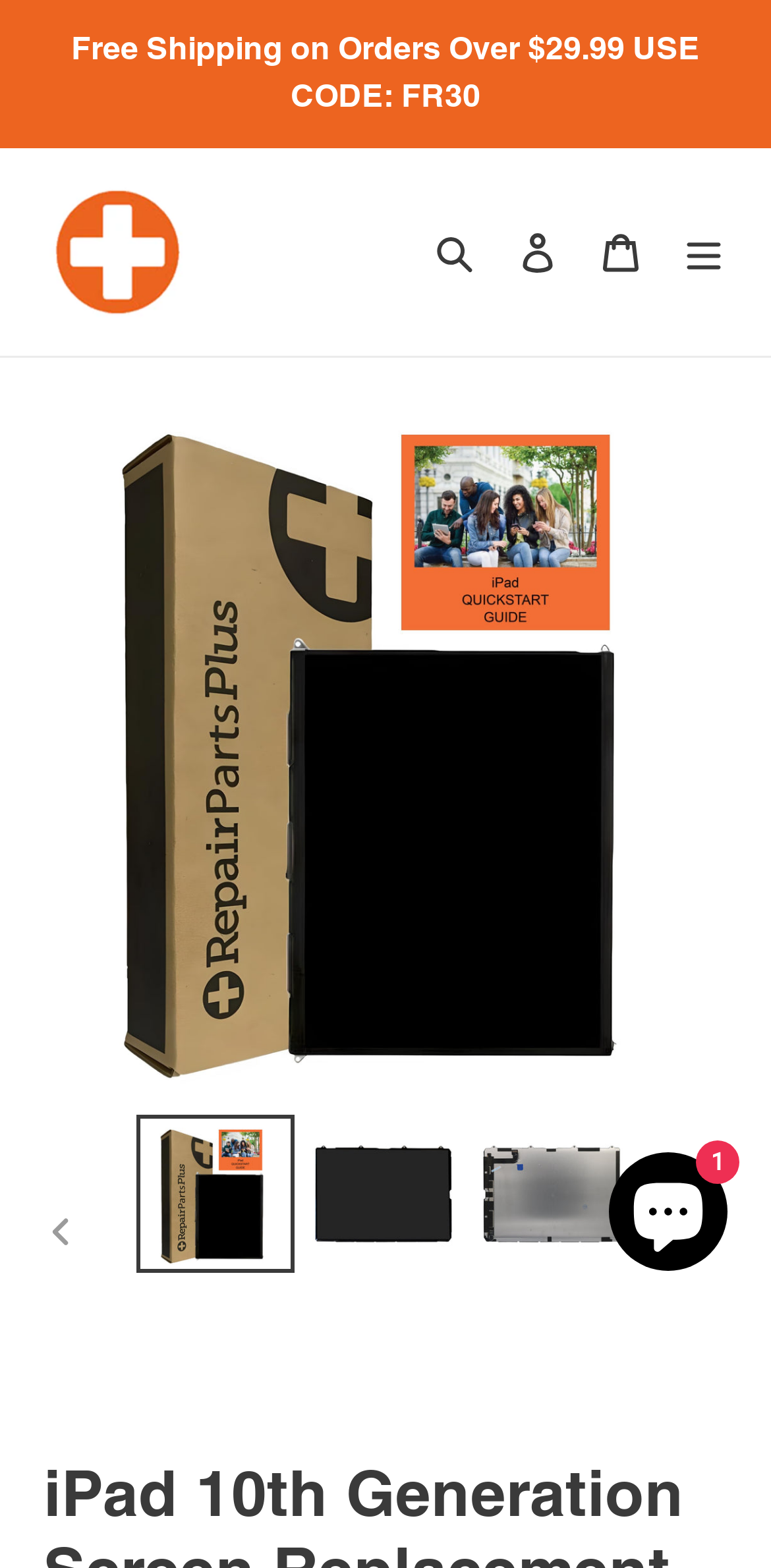Can you show the bounding box coordinates of the region to click on to complete the task described in the instruction: "Log in to your account"?

[0.644, 0.134, 0.751, 0.188]